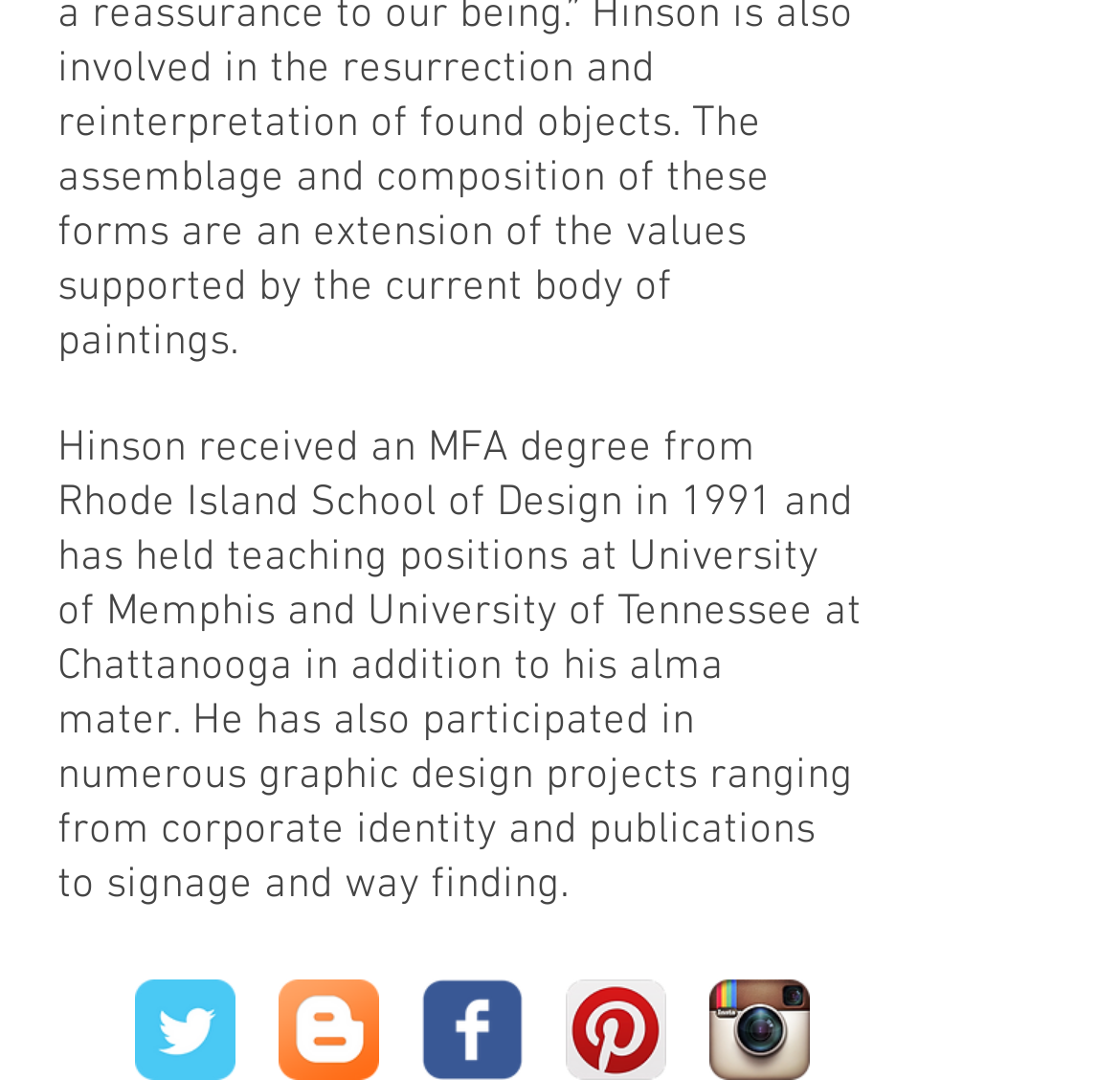Please locate the UI element described by "aria-label="Twitter Classic"" and provide its bounding box coordinates.

[0.121, 0.907, 0.21, 1.0]